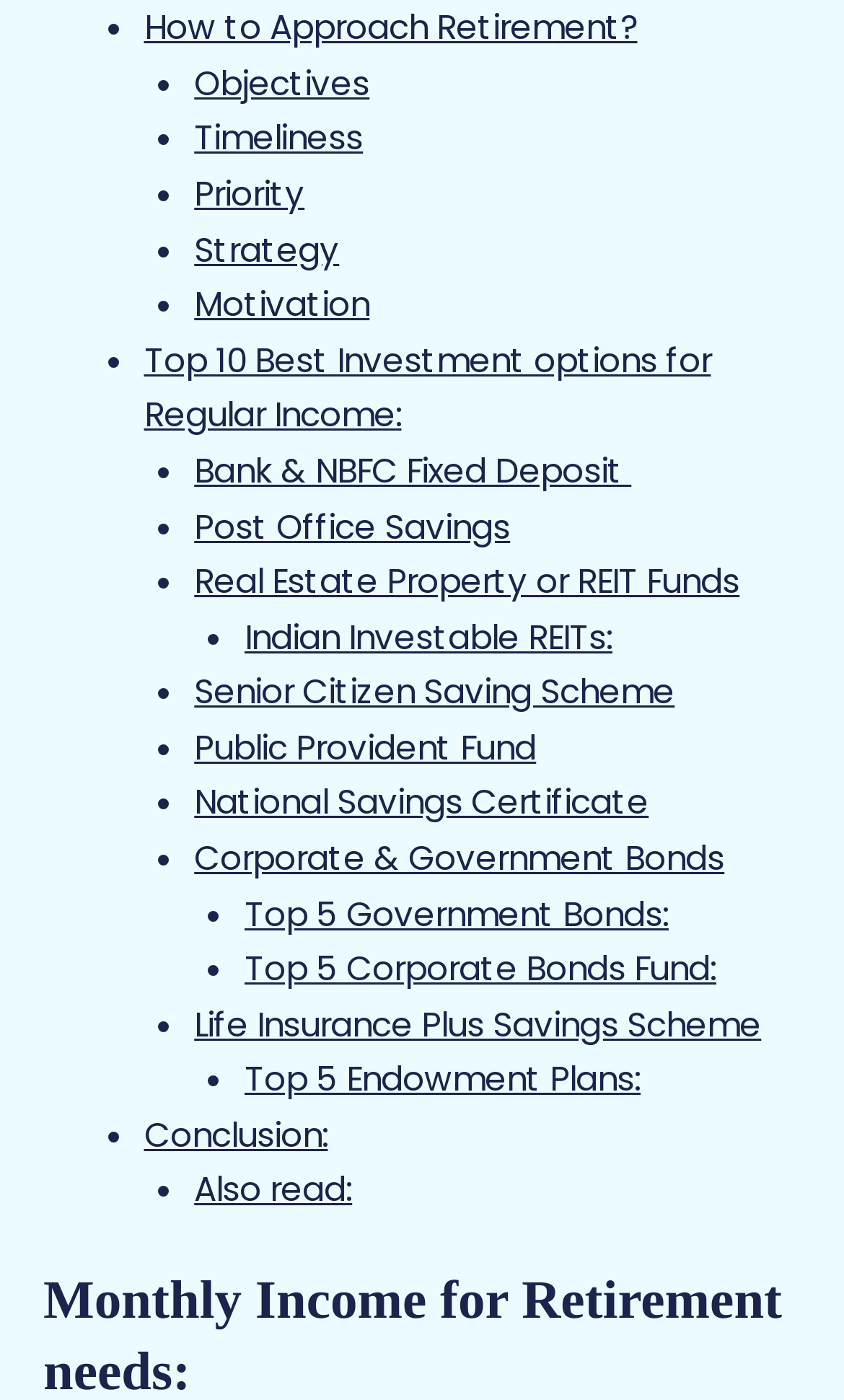Determine the bounding box coordinates of the clickable element necessary to fulfill the instruction: "Read about 'Objectives'". Provide the coordinates as four float numbers within the 0 to 1 range, i.e., [left, top, right, bottom].

[0.23, 0.043, 0.438, 0.076]